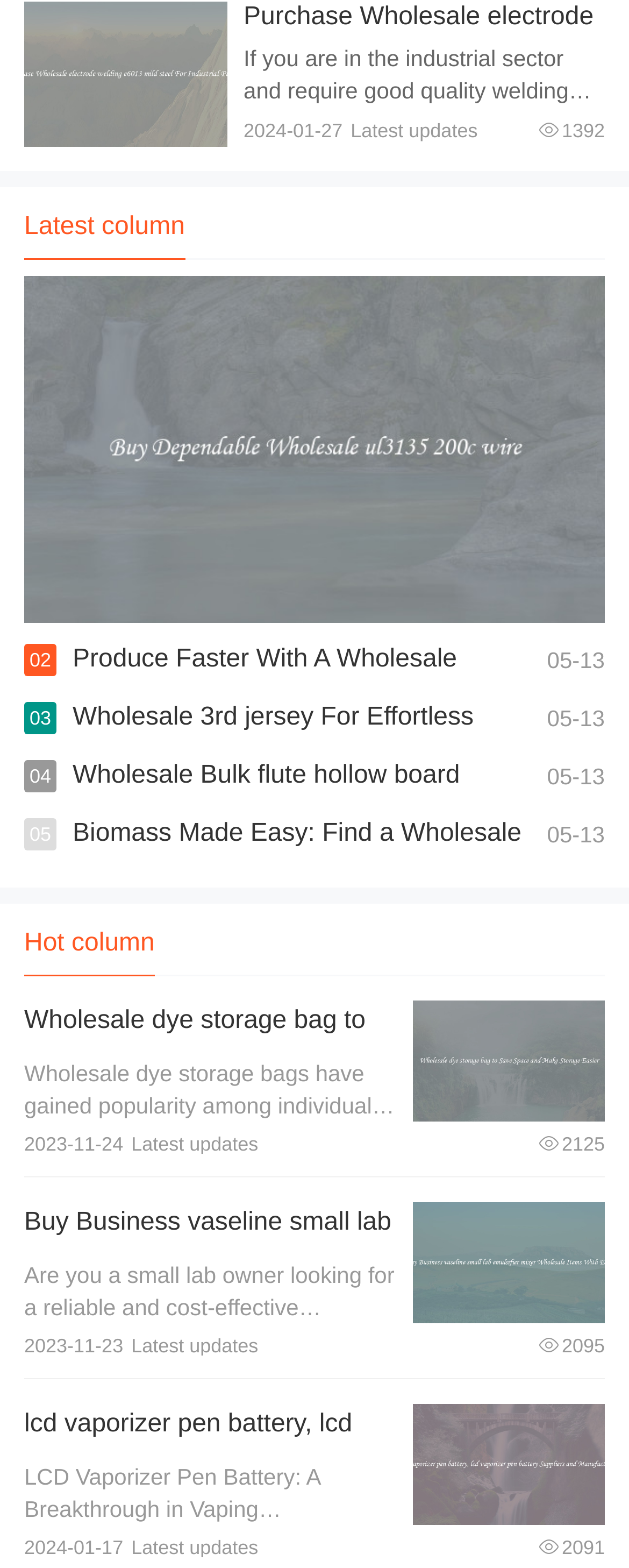Locate the bounding box of the user interface element based on this description: "View details".

[0.038, 0.001, 0.362, 0.094]